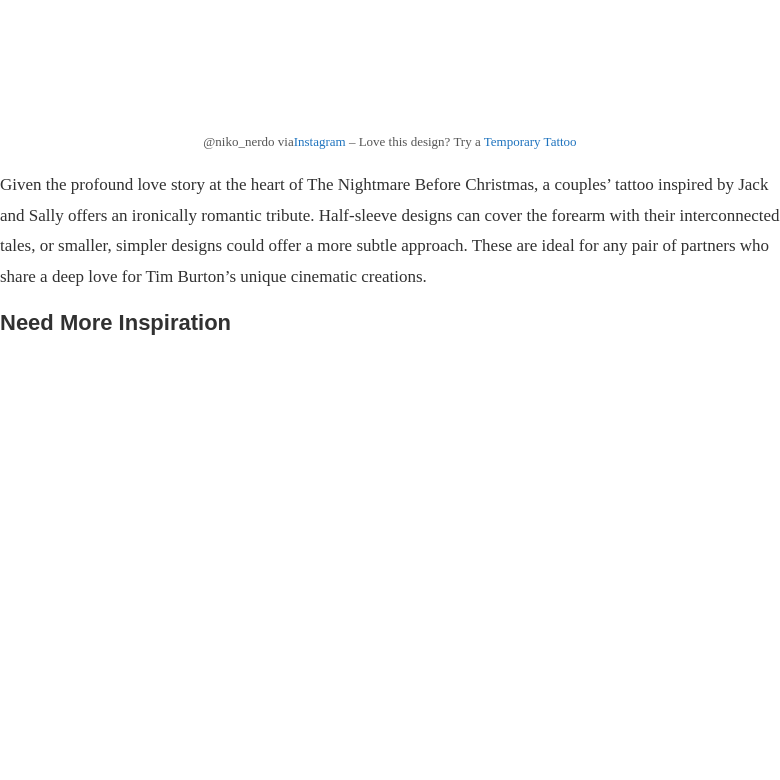Respond to the following question using a concise word or phrase: 
What is the purpose of referencing temporary tattoos in the image?

To provide a fun and less permanent way